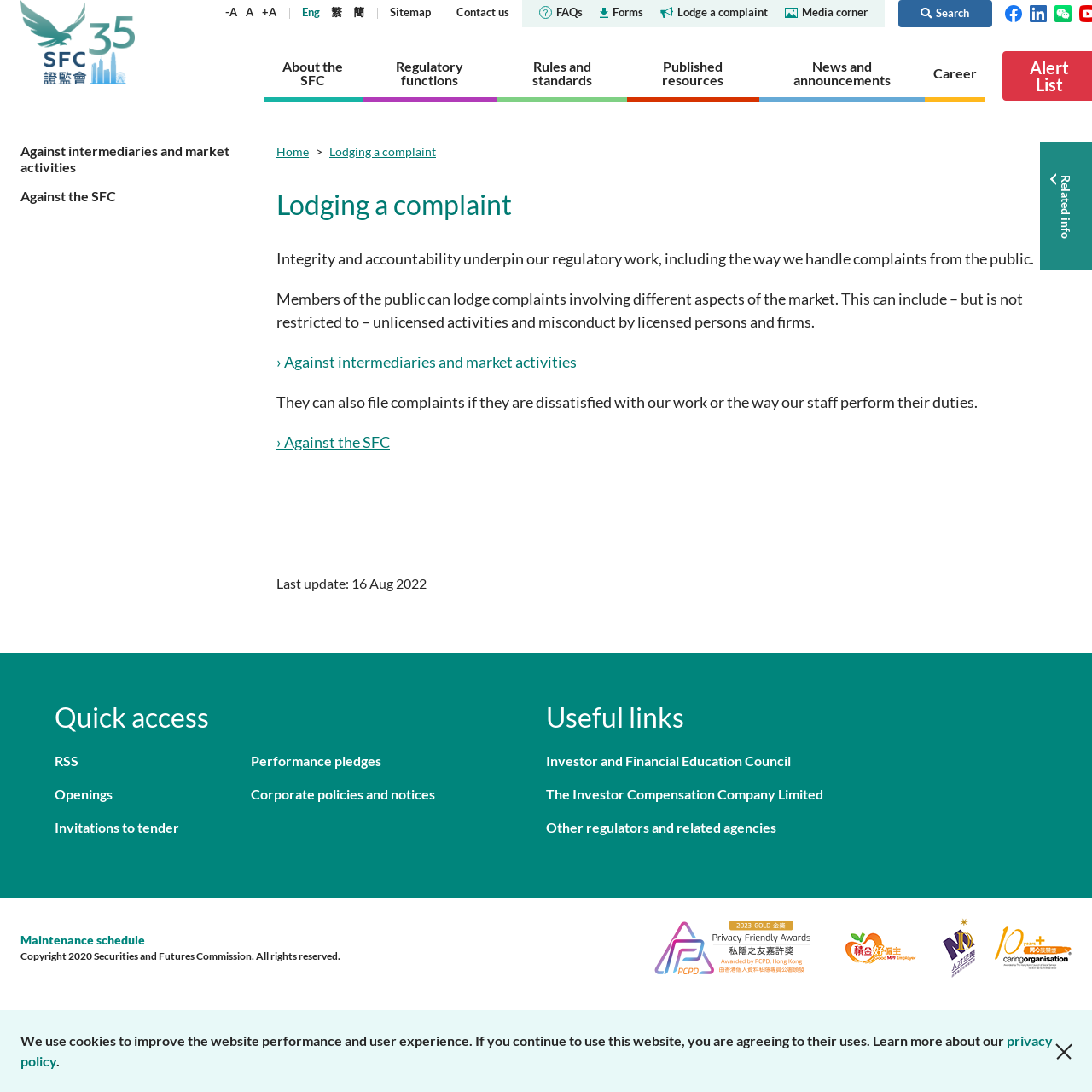Pinpoint the bounding box coordinates of the element you need to click to execute the following instruction: "Click on COMPANY". The bounding box should be represented by four float numbers between 0 and 1, in the format [left, top, right, bottom].

None